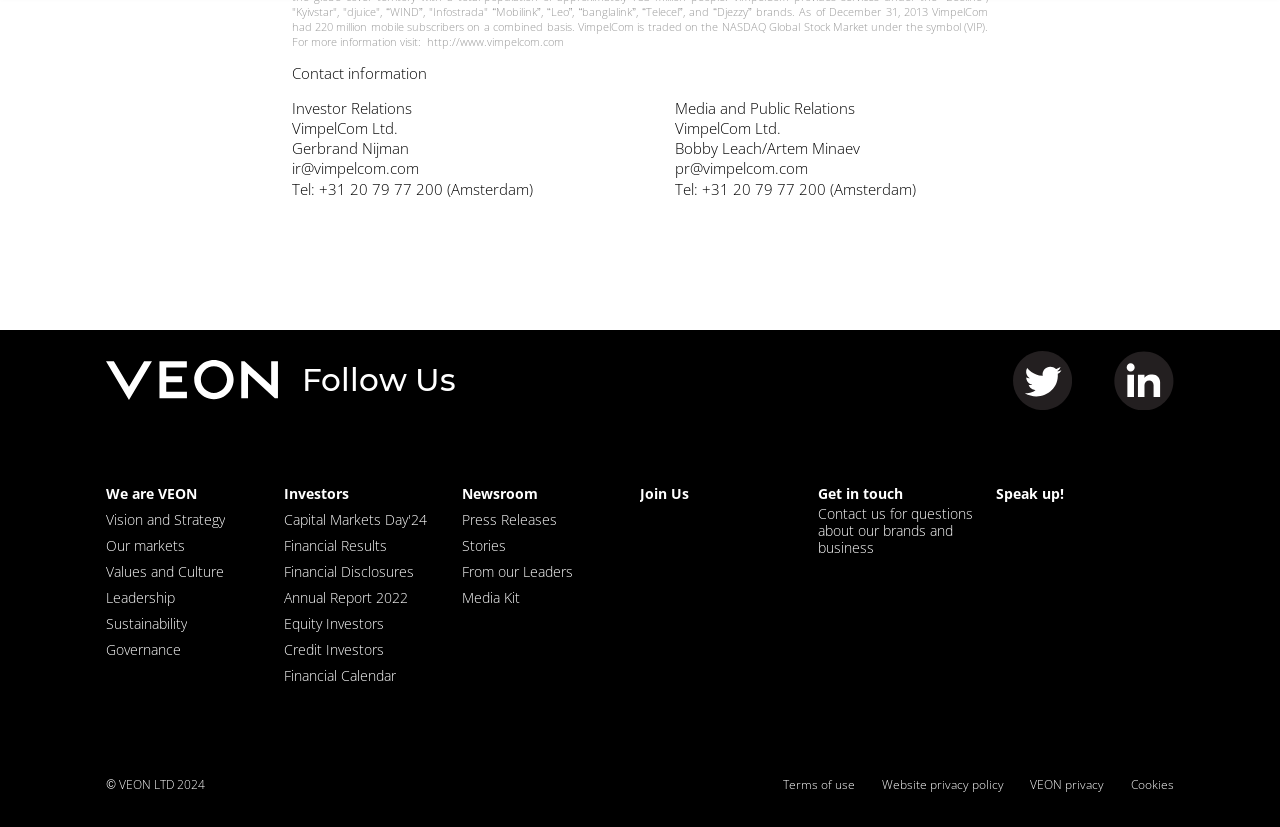Determine the bounding box coordinates of the clickable area required to perform the following instruction: "follow on Facebook". The coordinates should be represented as four float numbers between 0 and 1: [left, top, right, bottom].

None